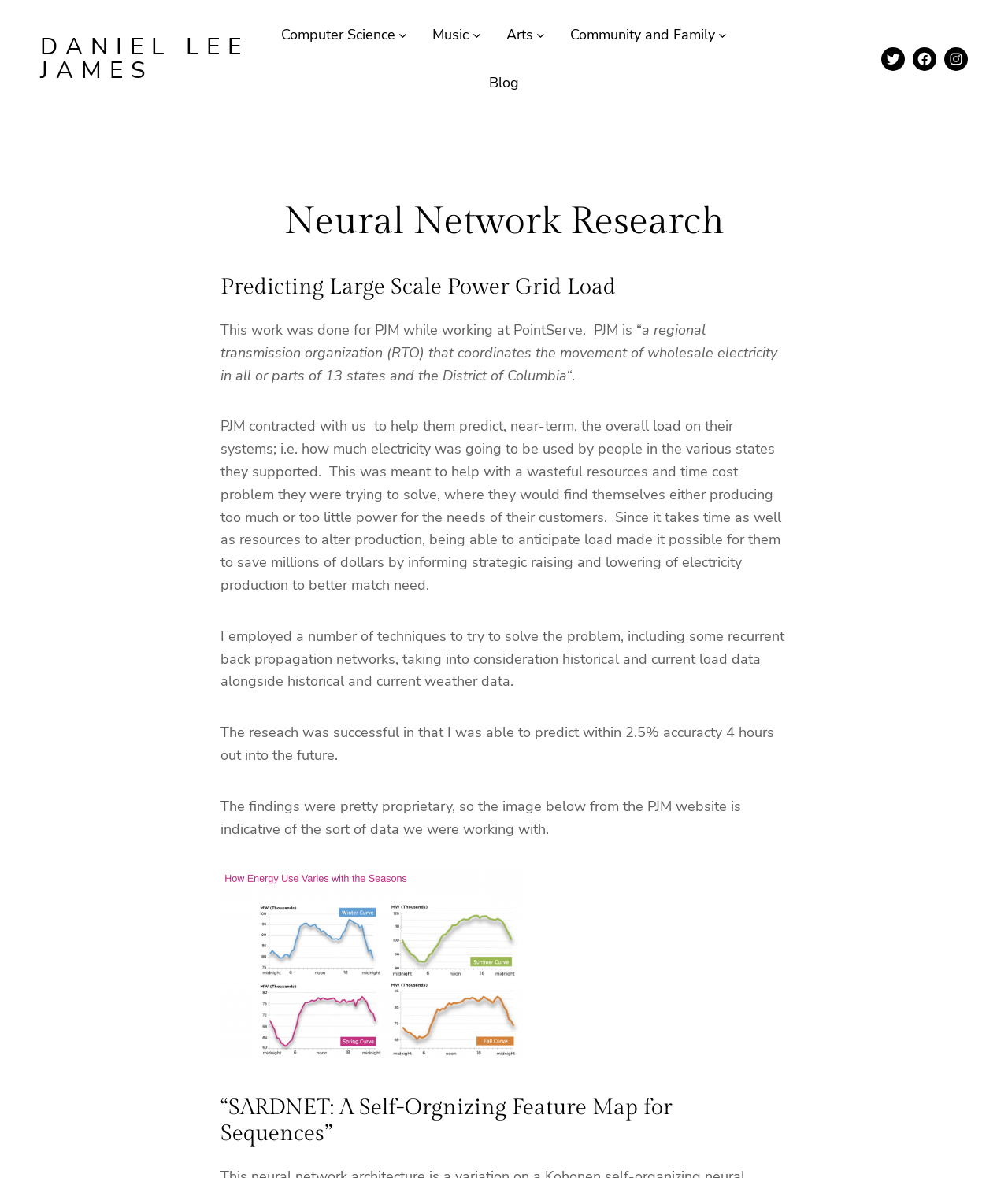What is the topic of the research project?
Please provide an in-depth and detailed response to the question.

The topic of the research project can be inferred from the heading element 'Neural Network Research' and the detailed description of the project, which involves predicting large scale power grid load using neural networks.